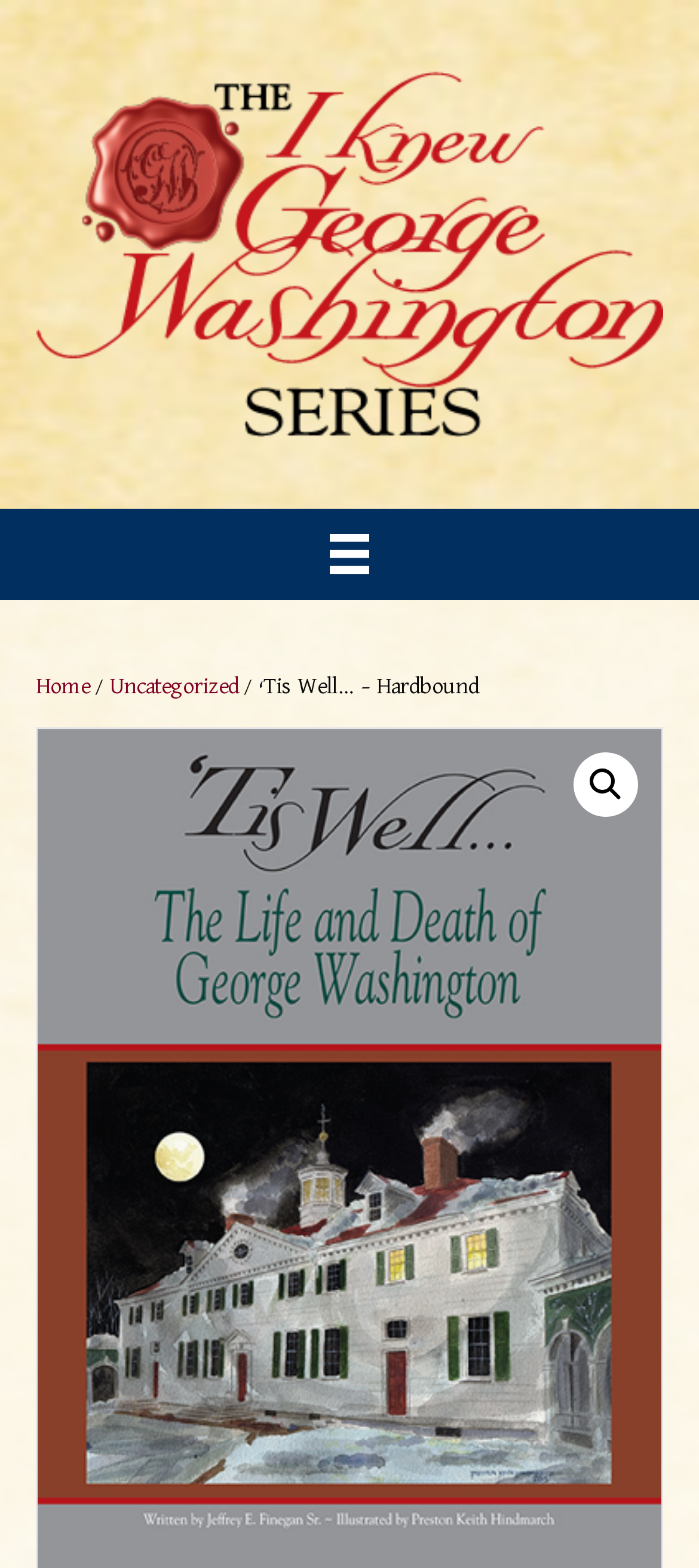What is the purpose of the button?
Give a one-word or short-phrase answer derived from the screenshot.

Menu